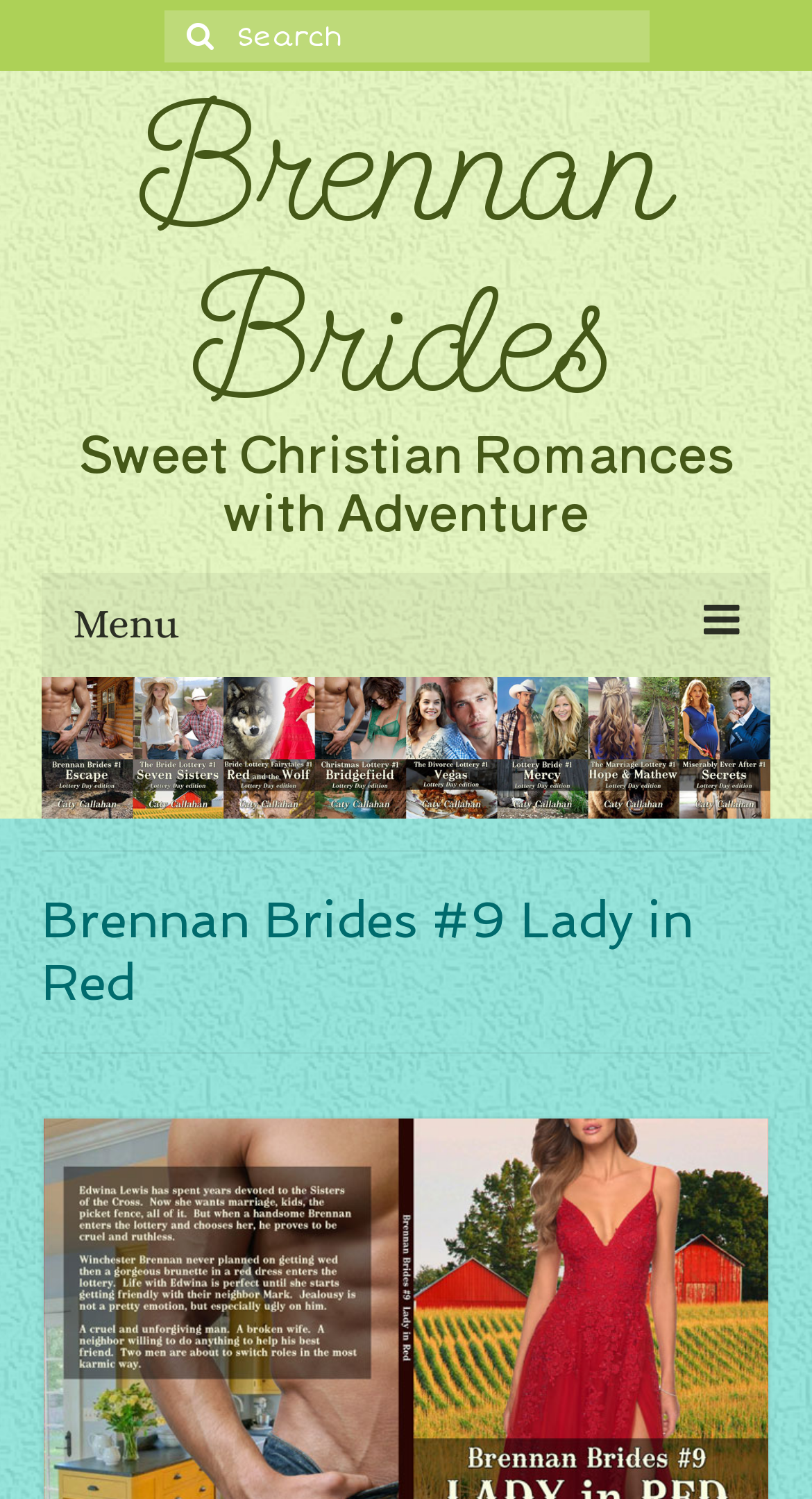What is the theme of the book series?
Provide a thorough and detailed answer to the question.

On the webpage, I can see a static text 'Sweet Christian Romances with Adventure' which suggests that the book series is based on Christian romances with adventure as its theme.